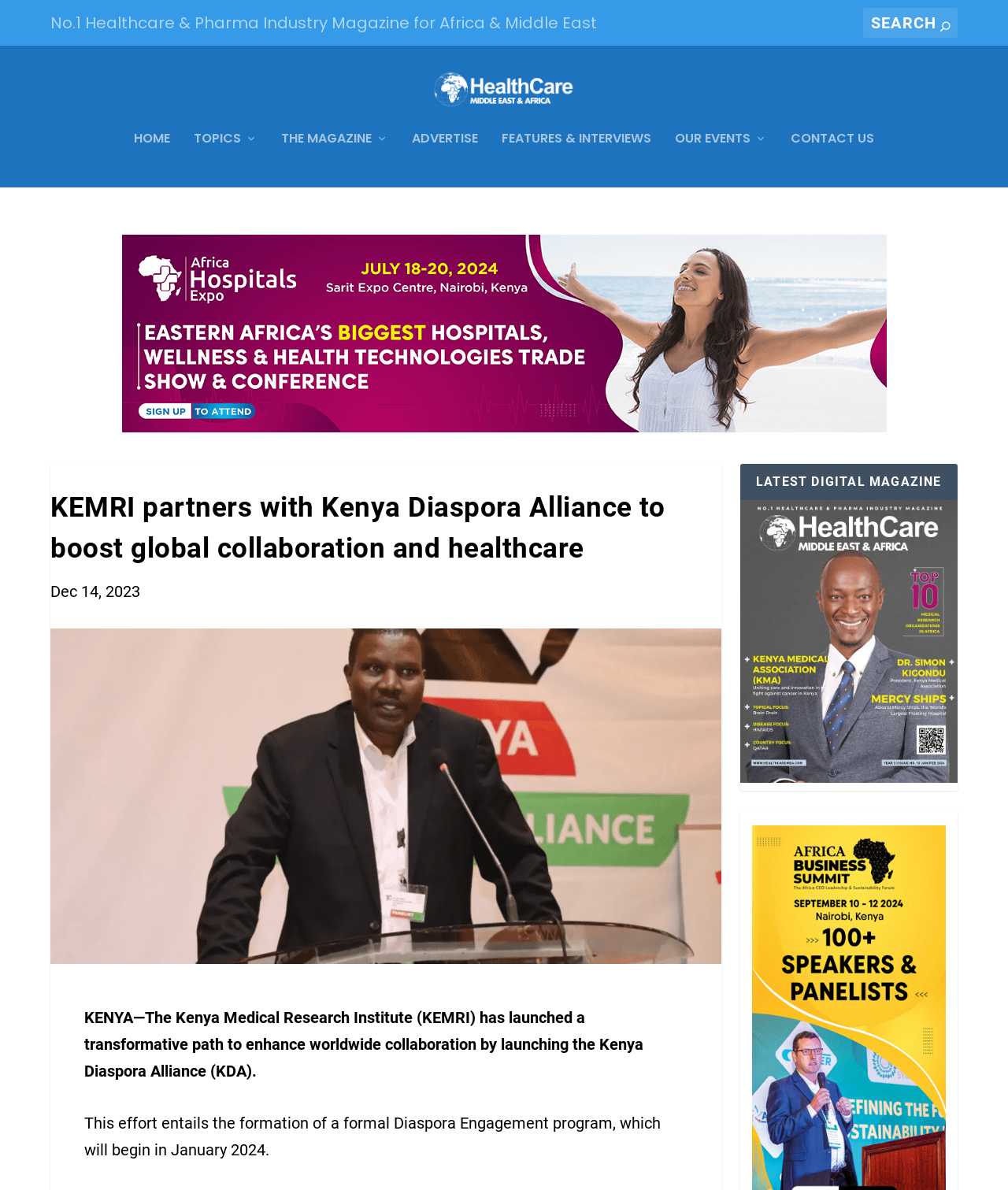Please answer the following question using a single word or phrase: What is the name of the magazine?

HealthCare Middle East & Africa Magazine